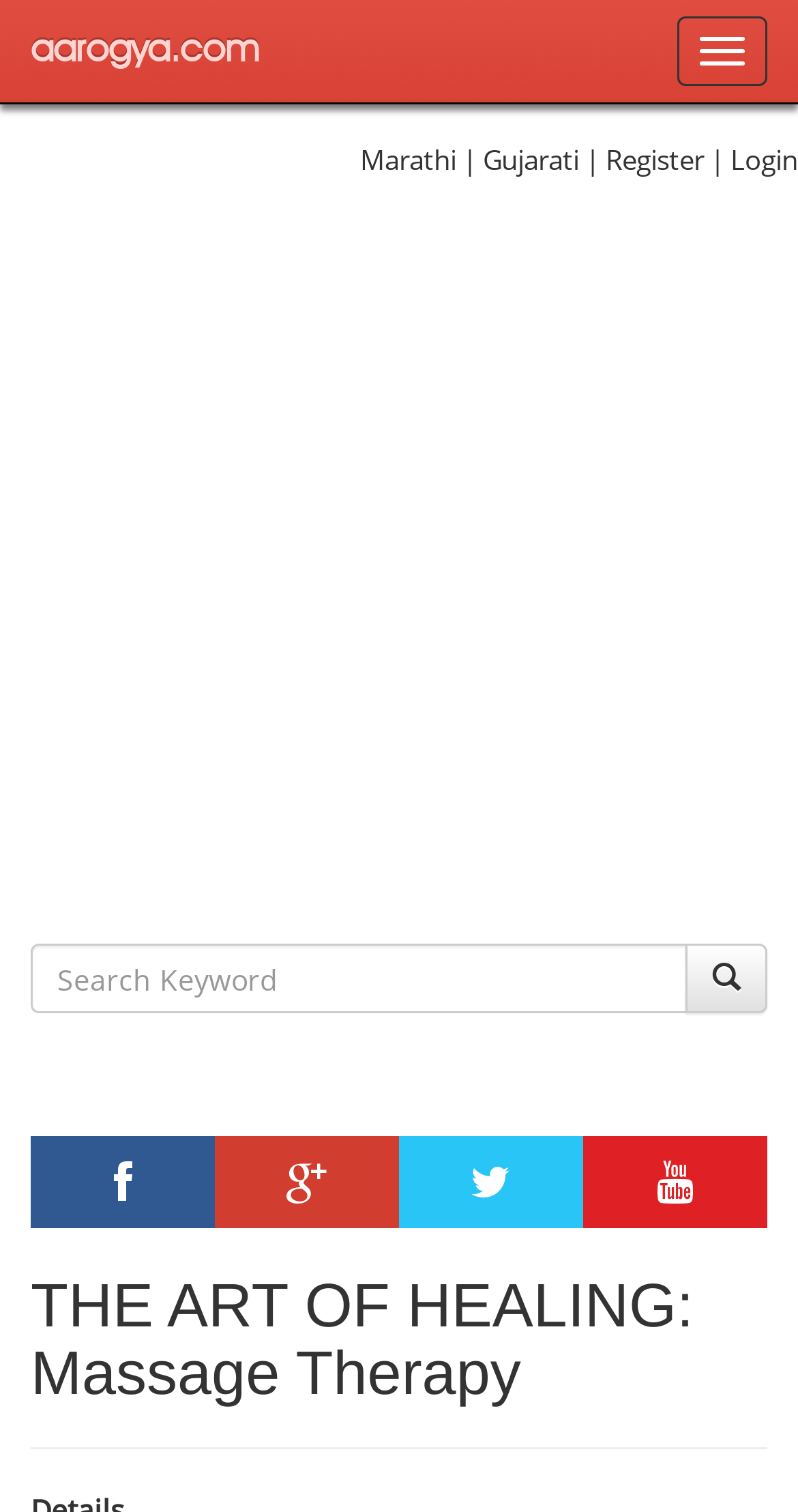Find the bounding box coordinates of the element to click in order to complete the given instruction: "Login to the website."

[0.915, 0.093, 1.0, 0.118]